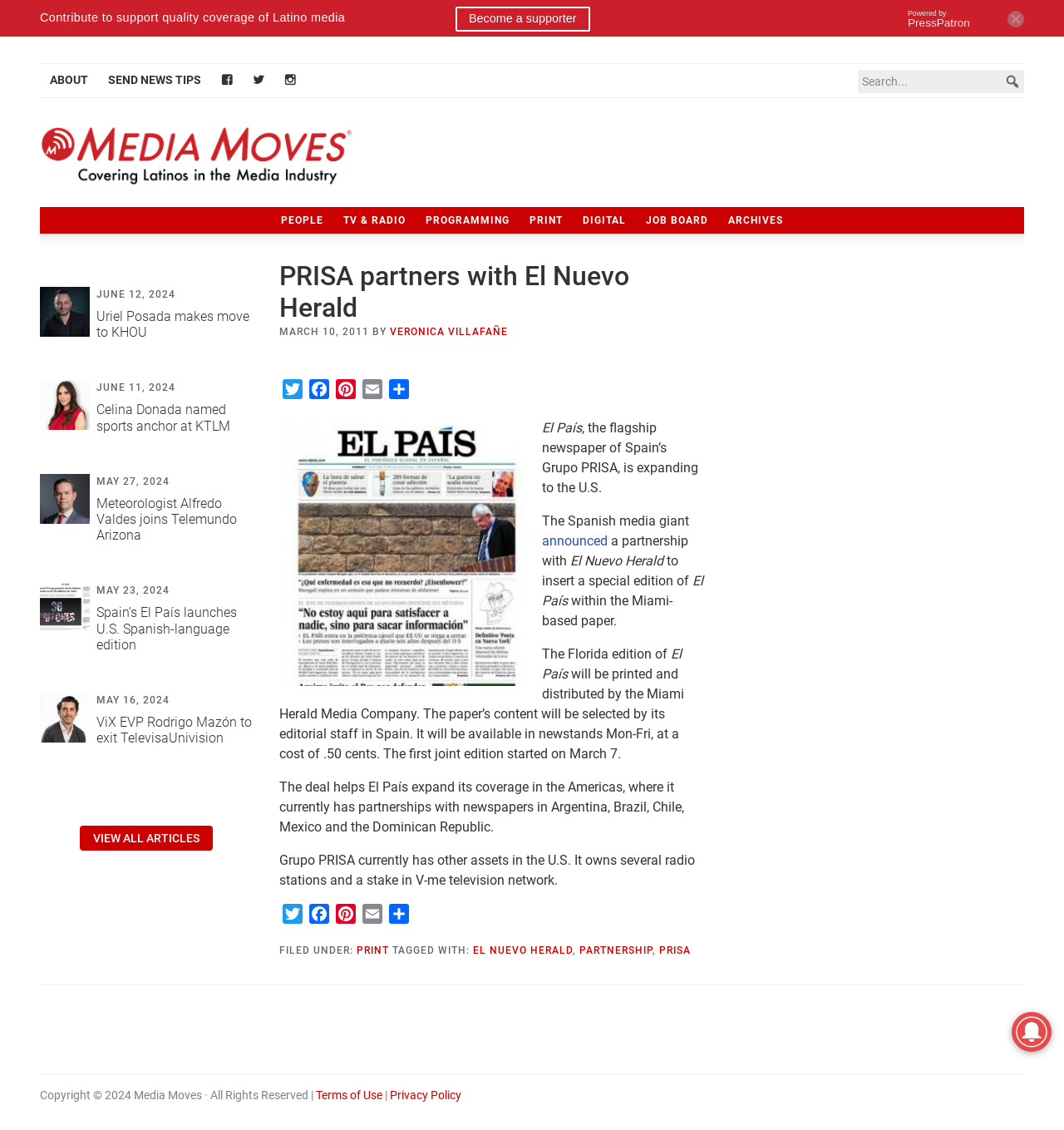What is the name of the newspaper El País is partnering with?
Please provide a comprehensive answer based on the information in the image.

I found the answer by reading the article's content, which states 'The Spanish media giant announced a partnership with El Nuevo Herald to insert a special edition of El País within the Miami-based paper.'